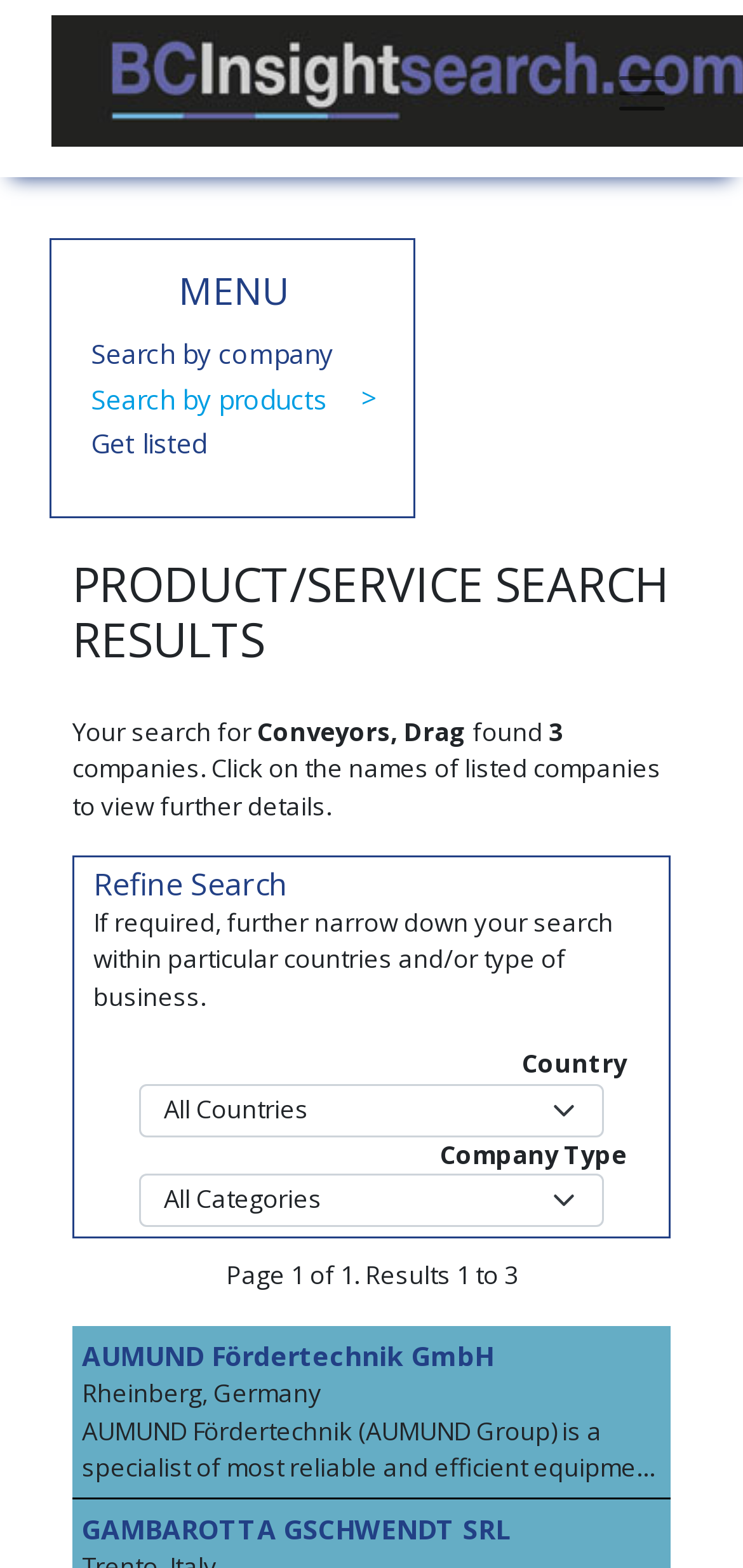Generate a comprehensive caption for the webpage you are viewing.

The webpage is a search results page for conveyors and drag systems on the BCInsight Search platform. At the top right corner, there is a button to toggle navigation, which controls a menu. Below the button, there is a heading "MENU" followed by three links: "Search by company", "Search by products >", and "Get listed".

The main content of the page is divided into two sections. The first section displays the search results, with a heading "PRODUCT/SERVICE SEARCH RESULTS" at the top. Below the heading, there is a sentence "Your search for Conveyors, Drag found 3 companies." followed by a brief description of the search results. 

The second section is for refining the search, with a heading "Refine Search" at the top. Below the heading, there is a paragraph explaining how to narrow down the search by country and/or type of business. There are two comboboxes, one for selecting a country and the other for selecting a company type.

At the bottom of the page, there is a pagination section displaying "Page 1 of 1. Results 1 to 3". Below the pagination section, there are three search results, each consisting of a link to a company's details page, followed by the company's location. The companies listed are AUMUND Fördertechnik GmbH and GAMBAROTTA GSCHWENDT SRL.